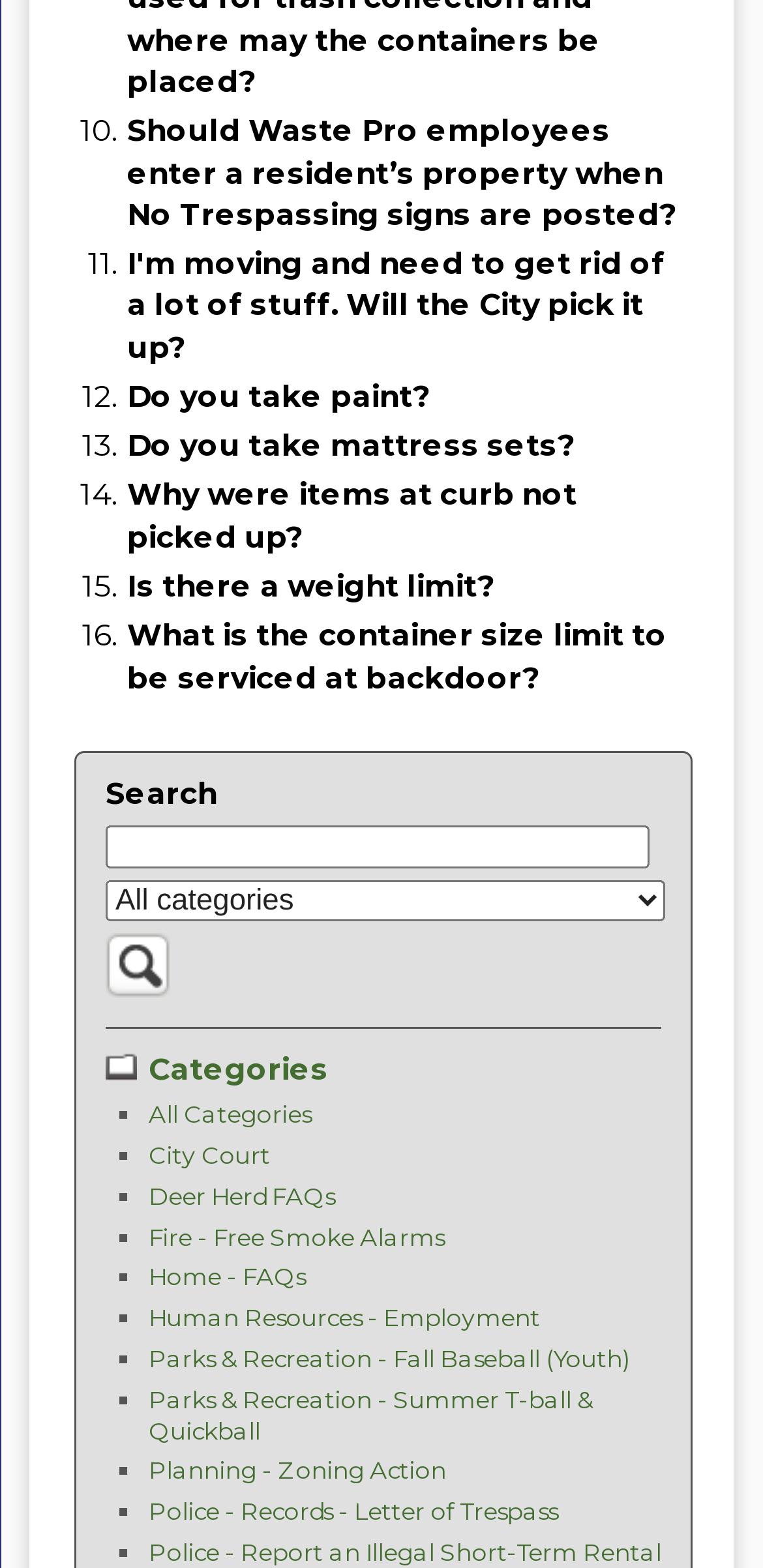How many FAQs are listed on this webpage?
Based on the screenshot, answer the question with a single word or phrase.

16